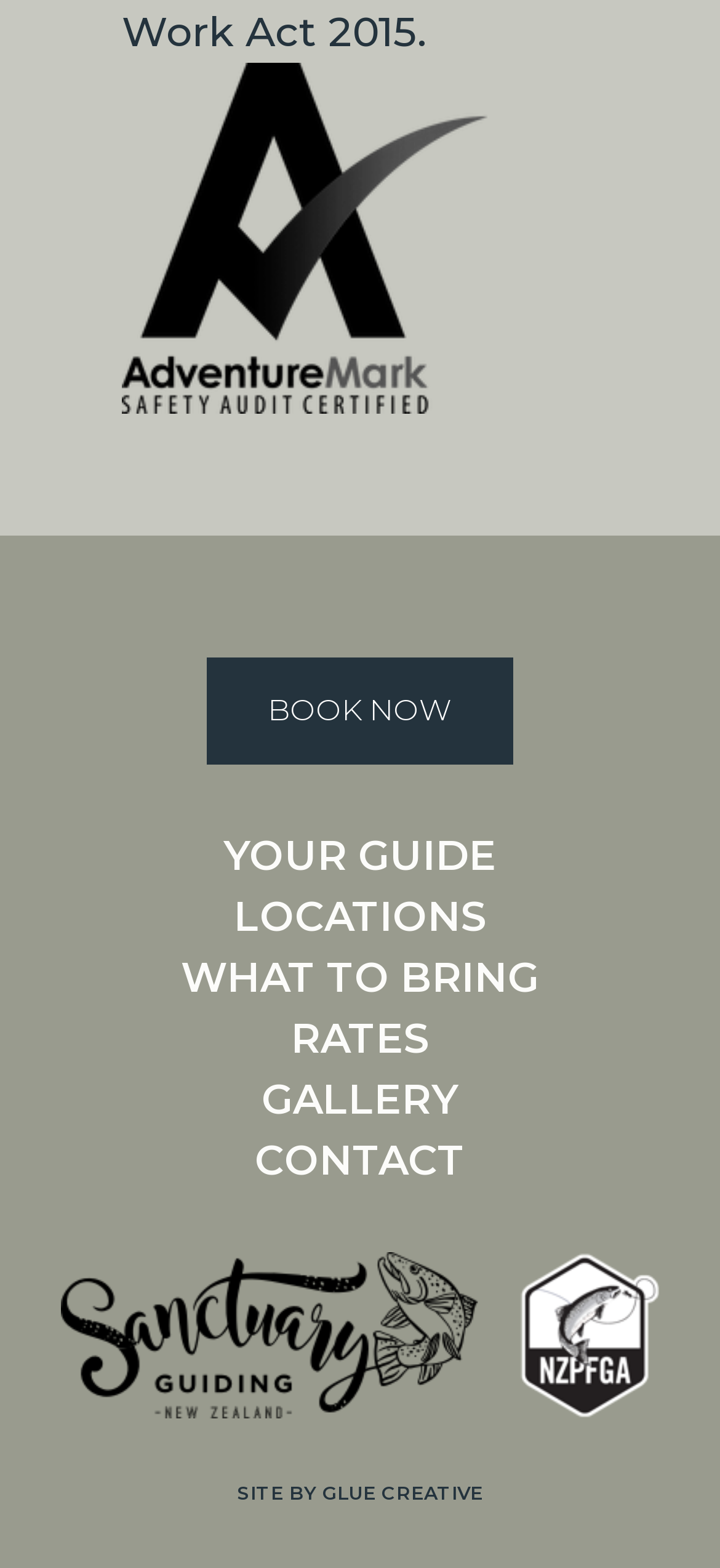Highlight the bounding box of the UI element that corresponds to this description: "What to Bring".

[0.251, 0.608, 0.749, 0.64]